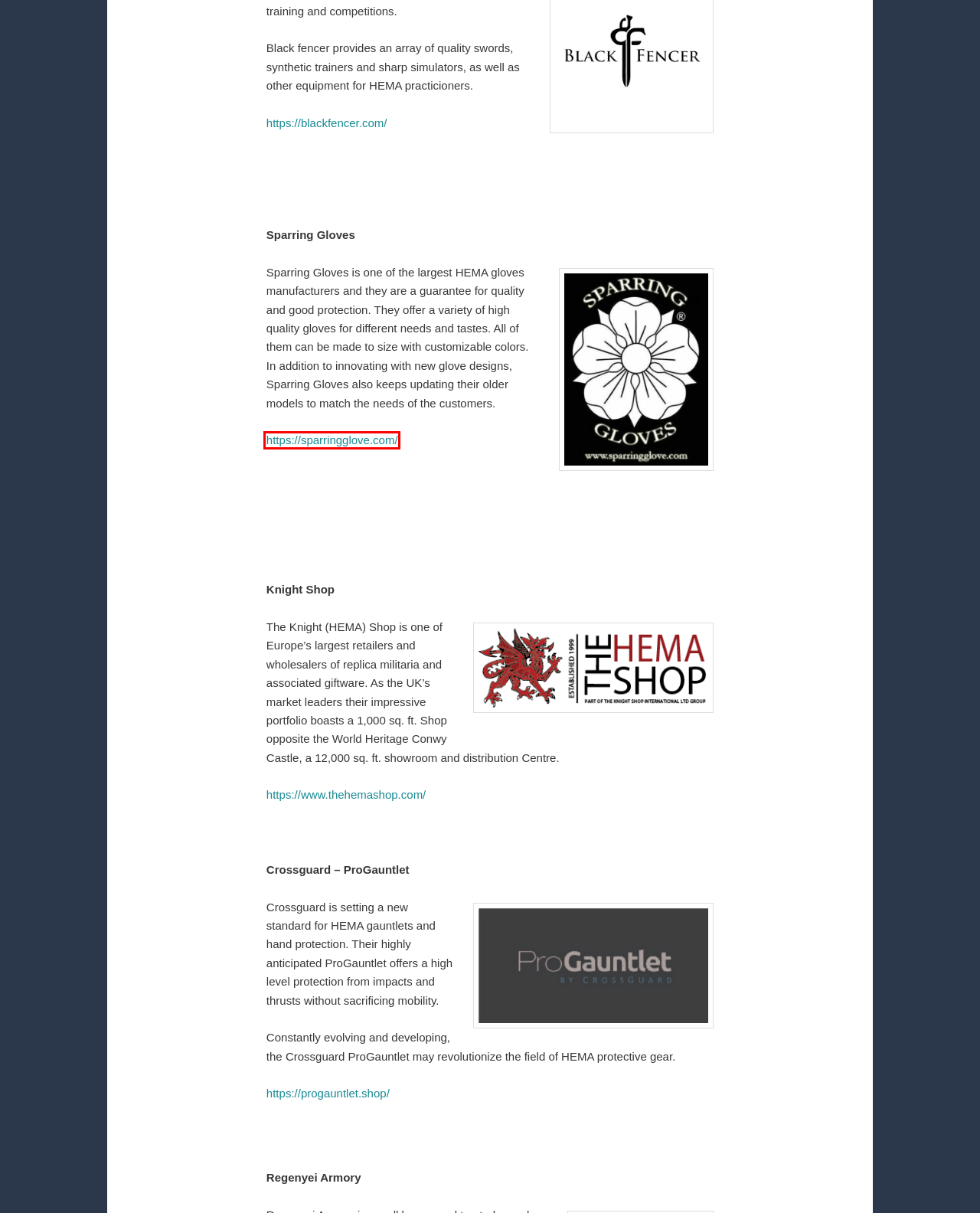You are presented with a screenshot of a webpage containing a red bounding box around a particular UI element. Select the best webpage description that matches the new webpage after clicking the element within the bounding box. Here are the candidates:
A. Lajit | Historiallisen Miekkailun Seura EHMS
B. Sparring Glove
C. Peruskurssit | Historiallisen Miekkailun Seura EHMS
D. Histfenc - HEMA Gear
E. Blog Tool, Publishing Platform, and CMS – WordPress.org
F. Professional Fencing Sport Equipment - PBT Fencing
G. Sali | Historiallisen Miekkailun Seura EHMS
H. Ohjaajat | Historiallisen Miekkailun Seura EHMS

B